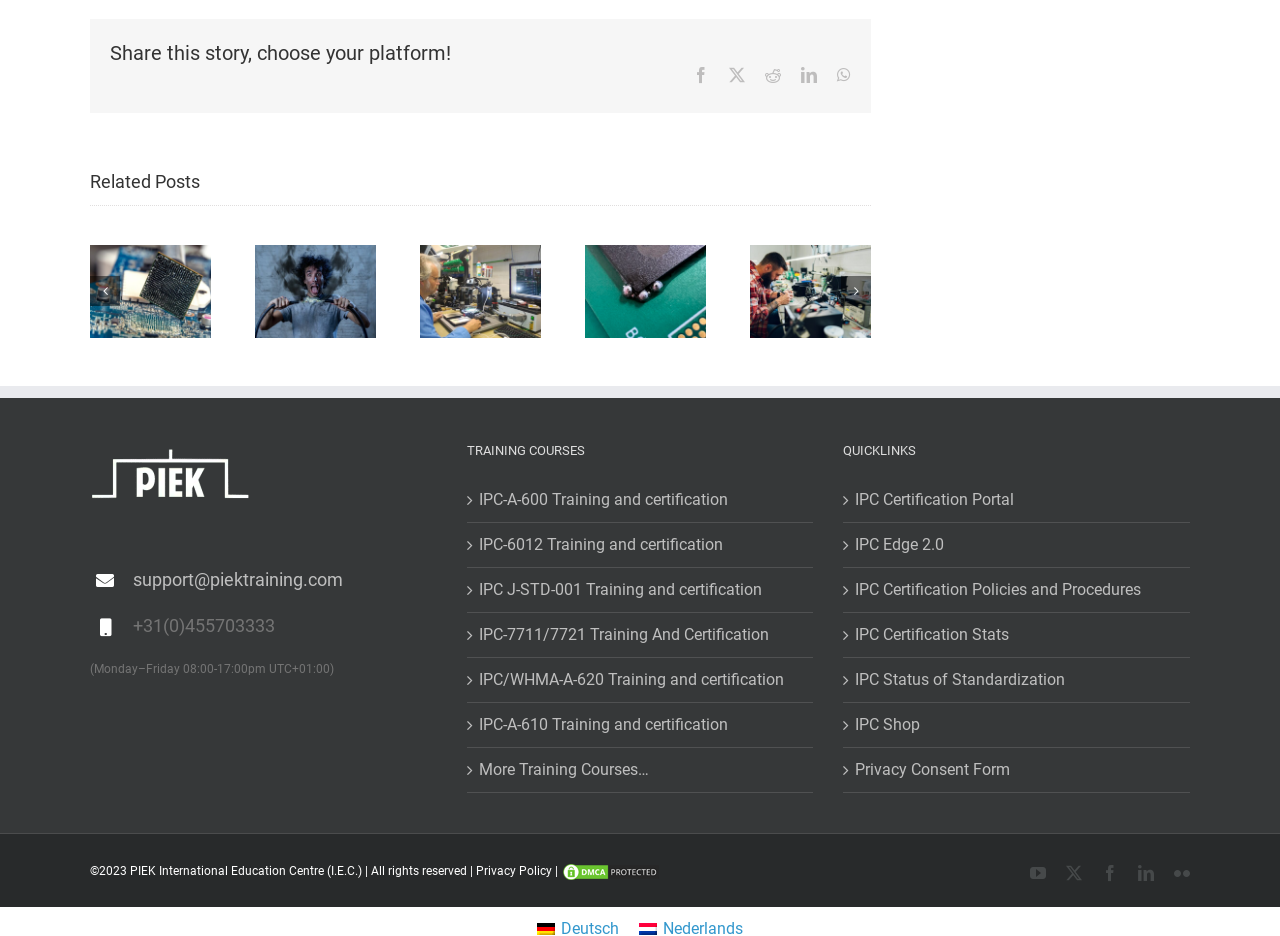What type of training courses are offered on this webpage?
Please answer the question as detailed as possible.

The webpage contains a section titled 'TRAINING COURSES' which lists various IPC training courses, such as IPC-A-600, IPC-6012, and IPC J-STD-001, indicating that the webpage offers IPC training courses.